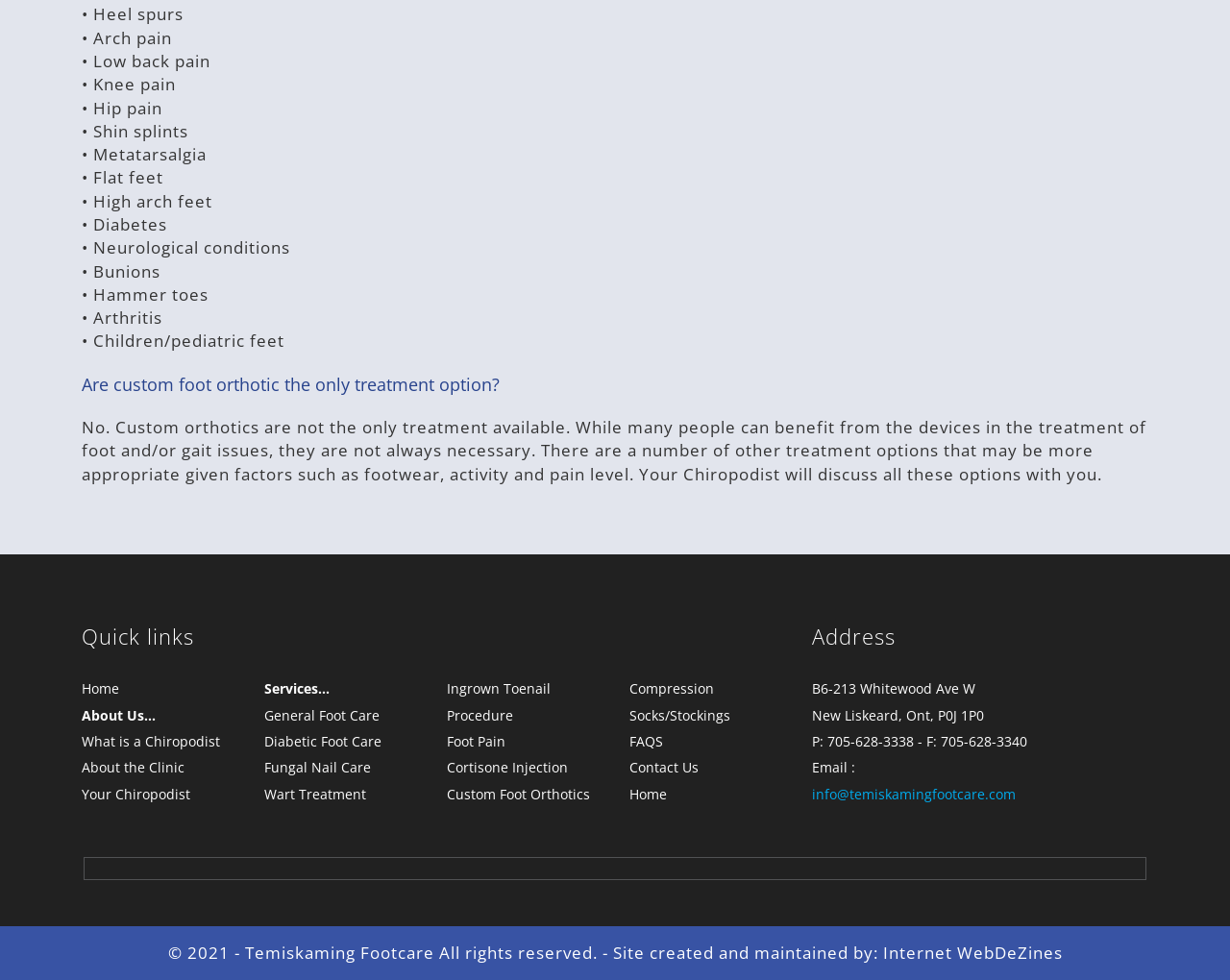Please identify the bounding box coordinates of the clickable region that I should interact with to perform the following instruction: "Contact 'Temiskaming Footcare' via email". The coordinates should be expressed as four float numbers between 0 and 1, i.e., [left, top, right, bottom].

[0.66, 0.8, 0.826, 0.818]